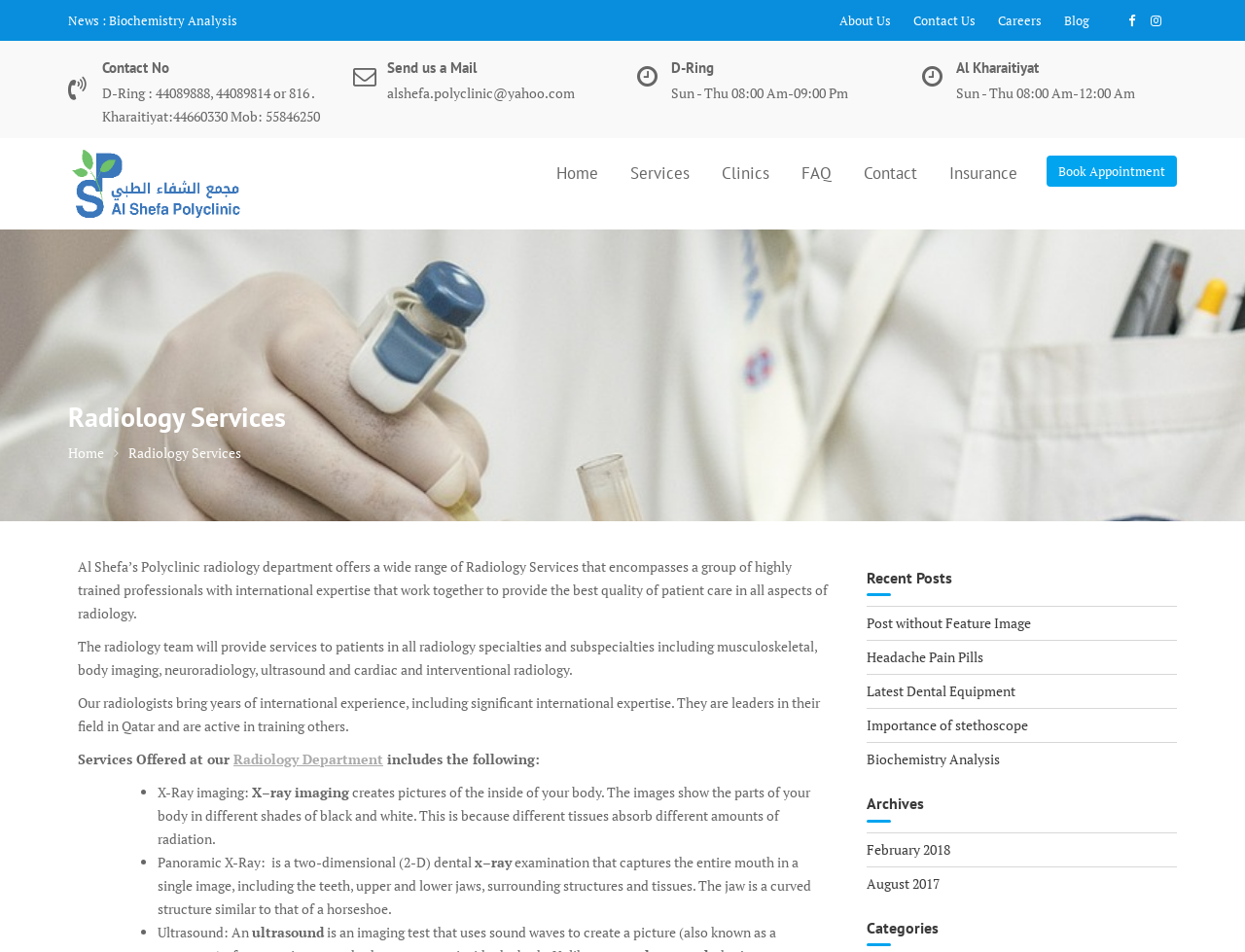Give a concise answer of one word or phrase to the question: 
What services are offered at the Radiology Department?

X-Ray imaging, Panoramic X-Ray, Ultrasound